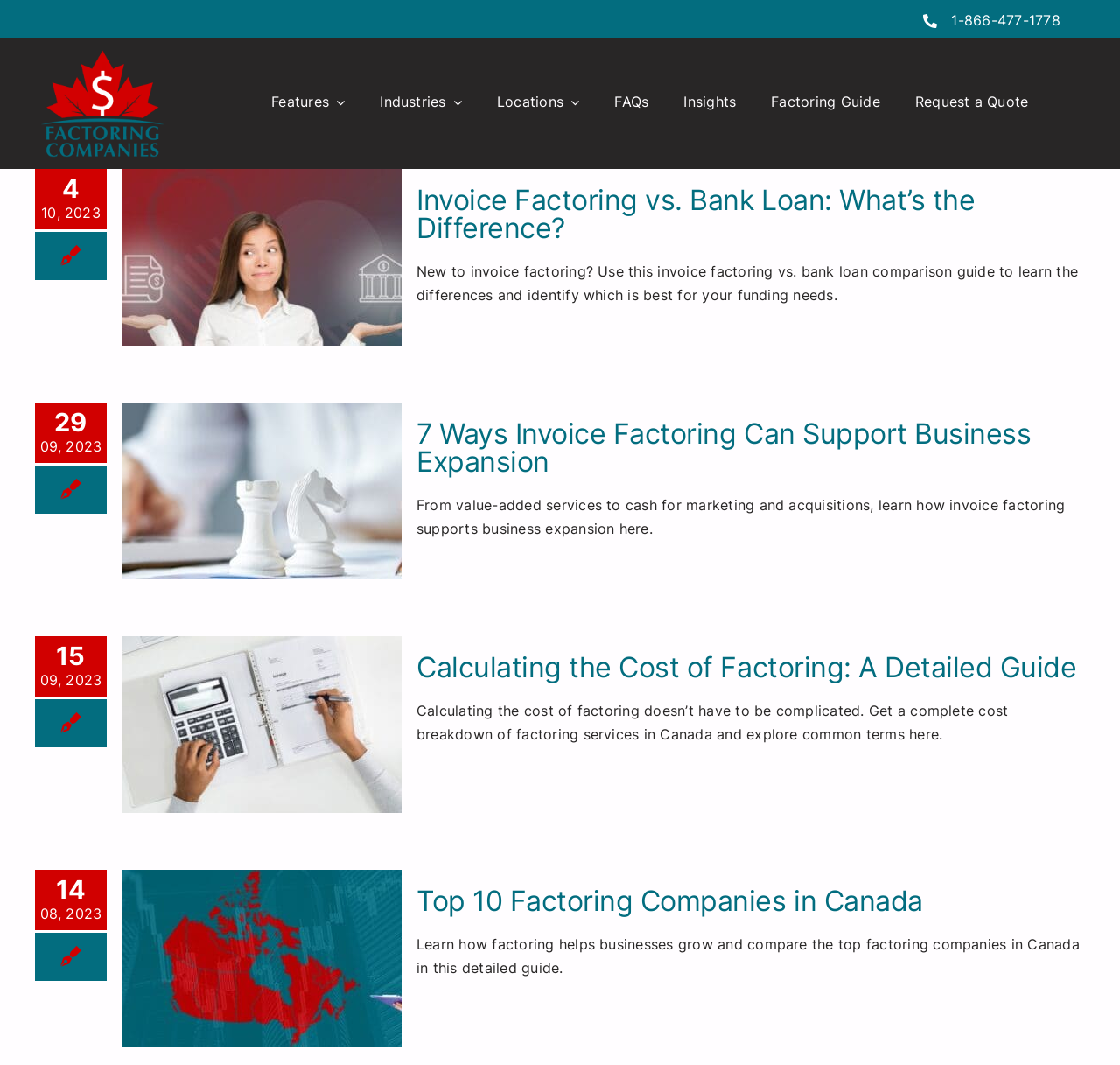Provide an in-depth caption for the webpage.

The webpage is about freight brokers and factoring companies. At the top, there is a logo of Factoring Companies on the left side, and a phone number "1-866-477-1778" on the right side. Below the logo, there is a main menu with several links, including "Features", "Freight Factoring", "Easy Approval Process", and many others. These links are arranged in a grid-like structure, with three columns and multiple rows.

To the right of the main menu, there are three more links: "Industries", "Locations", and "FAQs". The "Industries" link has a dropdown menu with many options, including "Security Guard Companies", "Printing Companies", and "Food Manufacturers, Distributors and Importers". The "Locations" link also has a dropdown menu with options like "Alberta", "Brampton", and "Quebec".

Below the main menu, there is an article section with a title "Invoice Factoring vs. Bank Loan: What’s the Difference?". The article has a brief summary and a "Read more" link. There is also an image related to the article.

At the very bottom of the page, there are four more links: "Insights", "Factoring Guide", "Request a Quote", and another "FAQs" link.